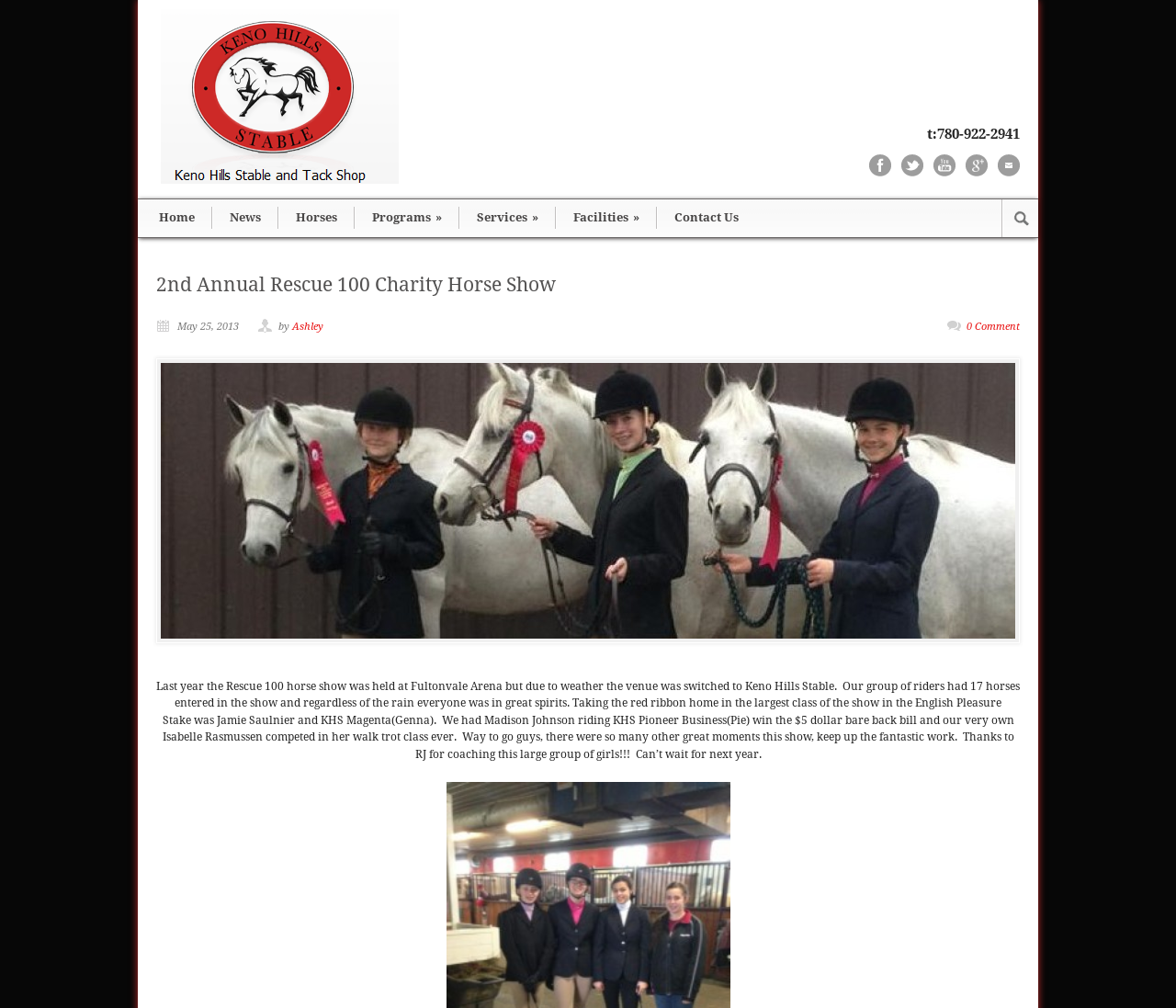Locate the bounding box coordinates of the item that should be clicked to fulfill the instruction: "Click the 2nd Annual Rescue 100 Charity Horse Show link".

[0.133, 0.27, 0.473, 0.293]